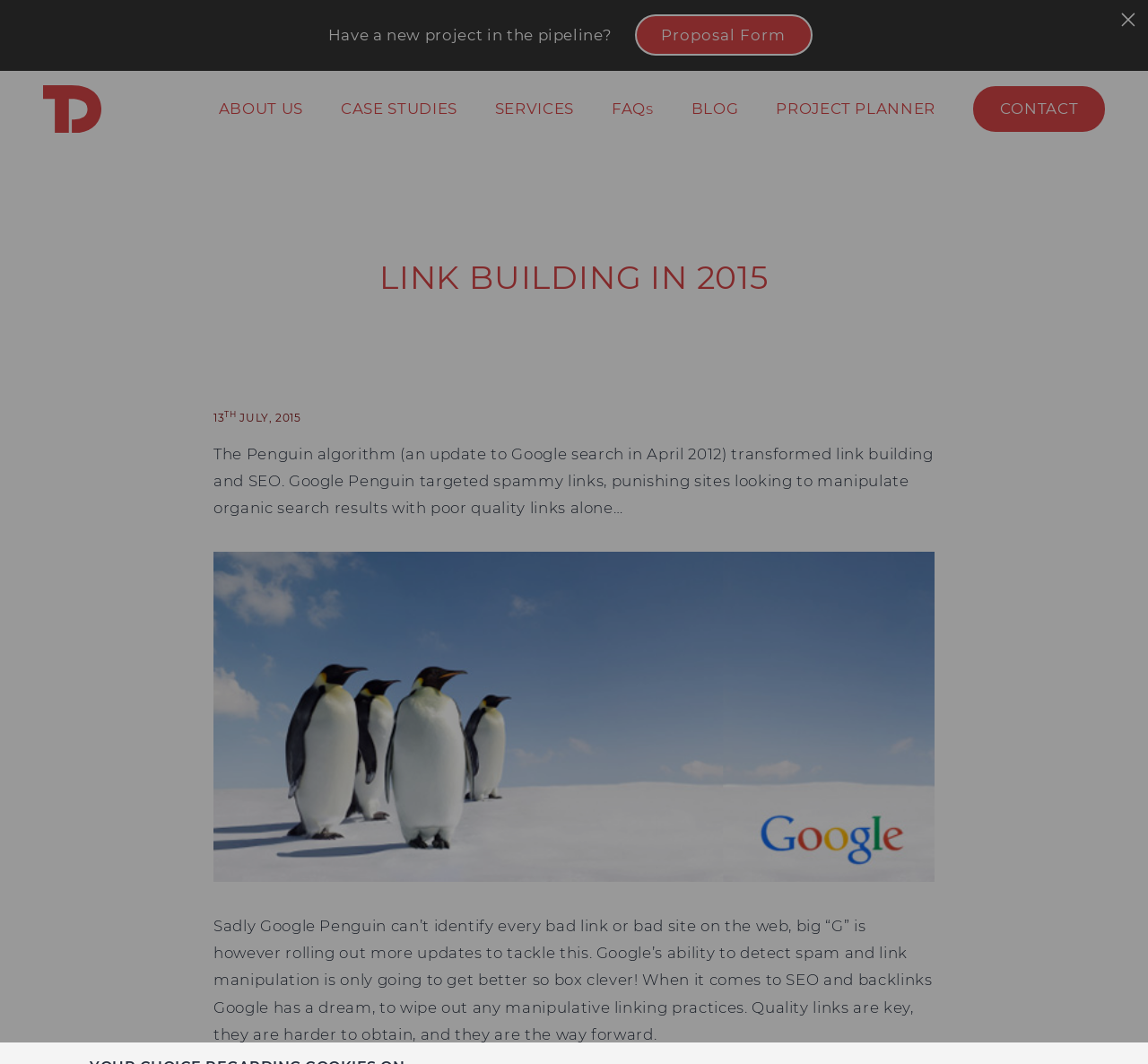Please locate the bounding box coordinates of the element's region that needs to be clicked to follow the instruction: "Read the 'LINK BUILDING IN 2015' article". The bounding box coordinates should be provided as four float numbers between 0 and 1, i.e., [left, top, right, bottom].

[0.038, 0.24, 0.962, 0.282]